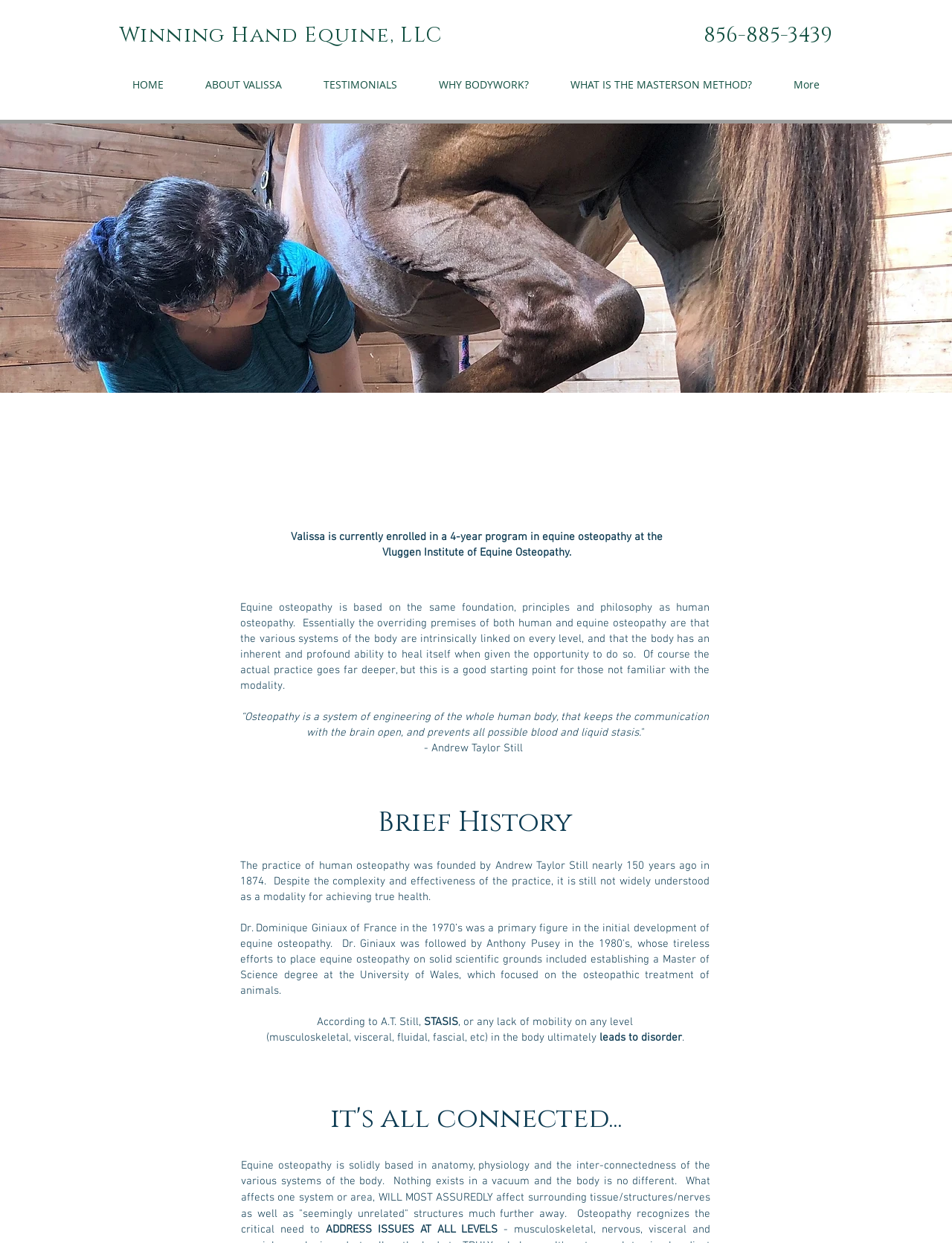Determine the main heading of the webpage and generate its text.

Winning Hand Equine, LLC
 
 